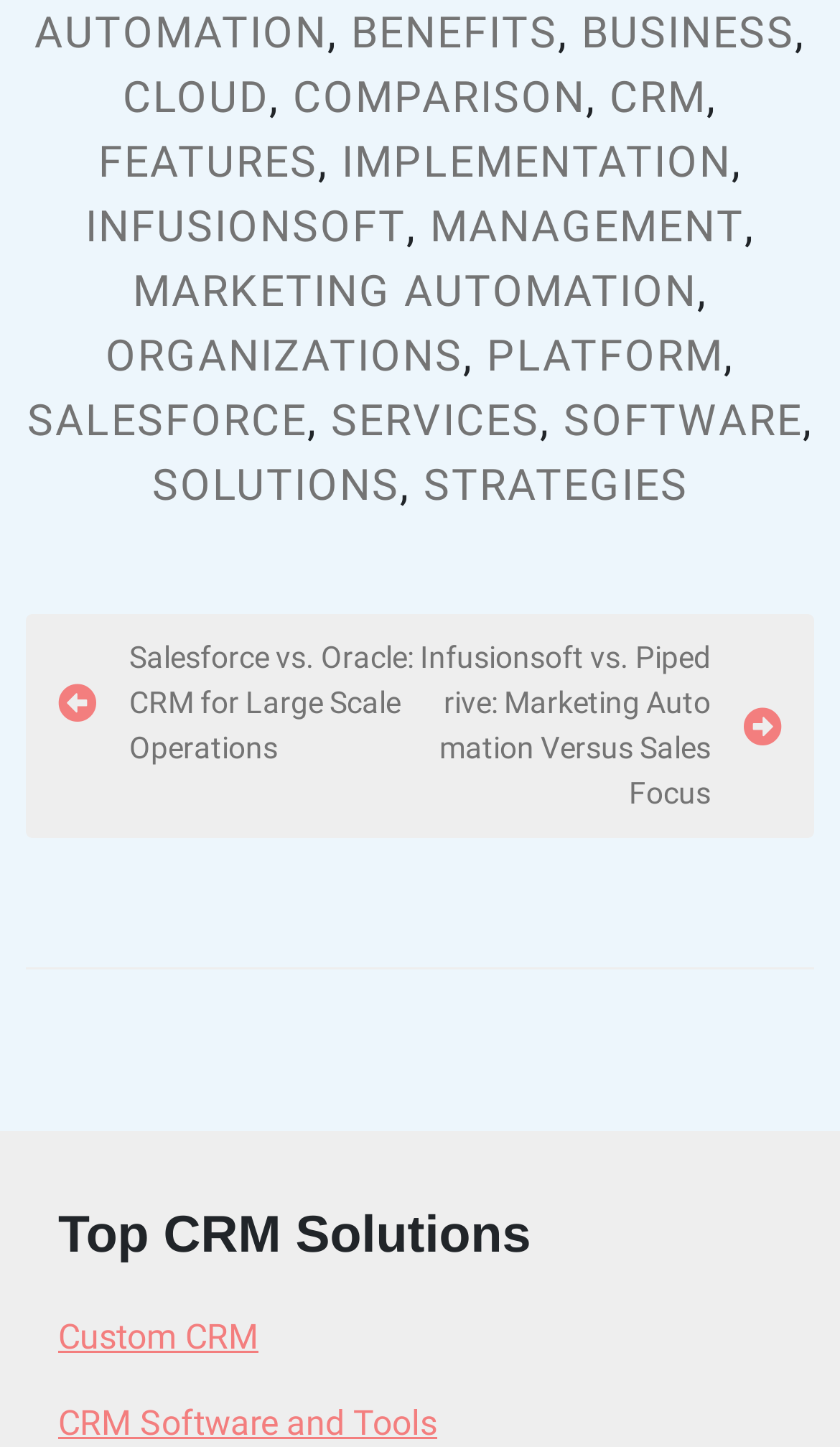Specify the bounding box coordinates (top-left x, top-left y, bottom-right x, bottom-right y) of the UI element in the screenshot that matches this description: Management

[0.512, 0.138, 0.886, 0.174]